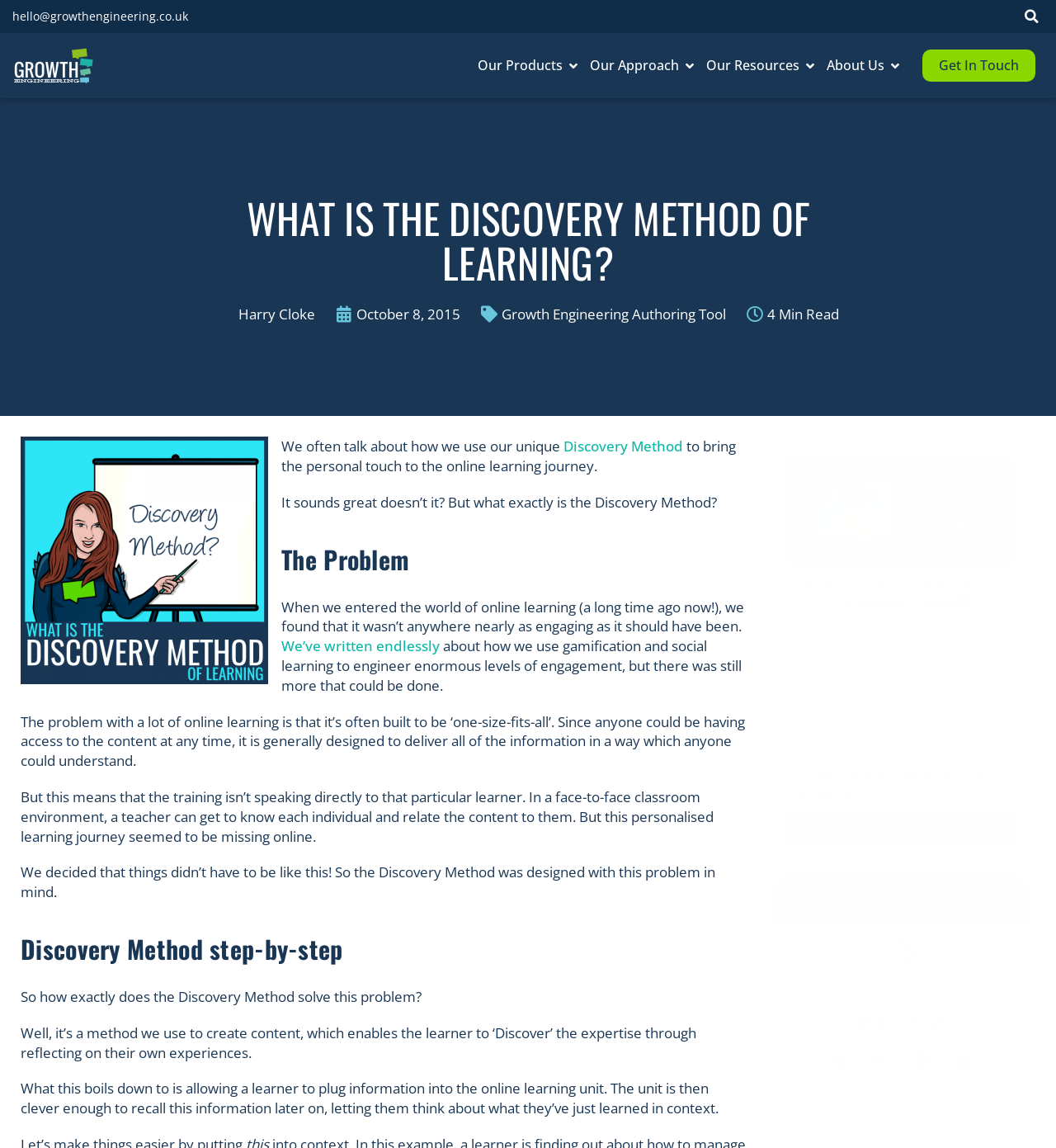What is the name of the company behind the Discovery Method?
Give a single word or phrase answer based on the content of the image.

Growth Engineering